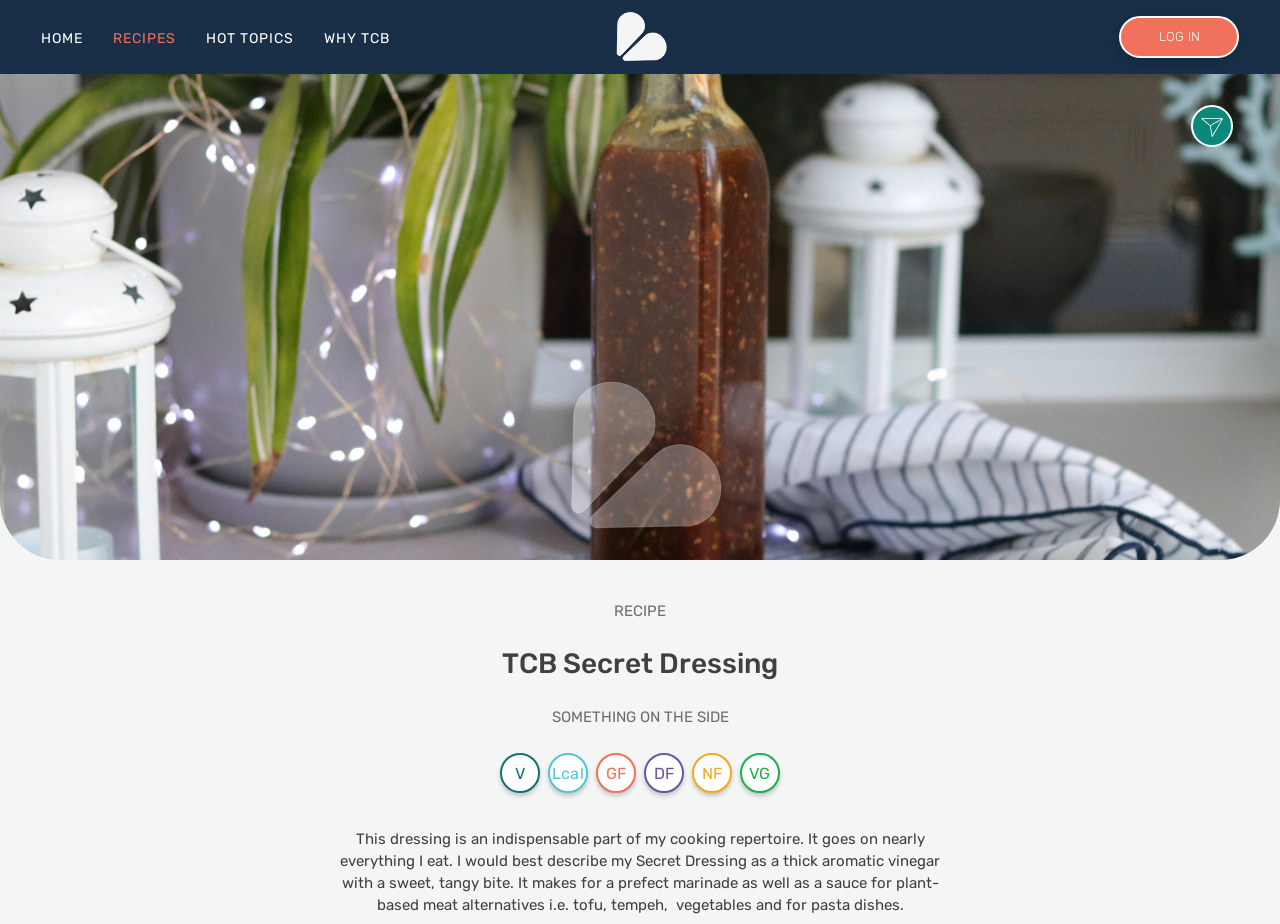Illustrate the webpage's structure and main components comprehensively.

This webpage is about a recipe for TCB Secret Dressing, which is a key component of the author's cooking repertoire. At the top of the page, there is a logo "TCB" with a link to the homepage, accompanied by a navigation menu with links to "HOME", "RECIPES", "HOT TOPICS", and "WHY TCB". On the top right, there is a "LOG IN" link.

Below the navigation menu, there is a heading that reads "TCB Secret Dressing". Underneath, there is a section labeled "RECIPE" with a brief description of the dressing, which is a thick aromatic vinegar with a sweet, tangy bite, suitable for marinating and as a sauce for various dishes.

To the right of the description, there are several icons indicating the dietary restrictions of the recipe, including "V" for vegan, "Lcal" for low calorie, "GF" for gluten-free, "DF" for dairy-free, "NF" for nut-free, and "VG" for vegetarian.

On the bottom right, there is a link to "Layer 4" with an accompanying image.